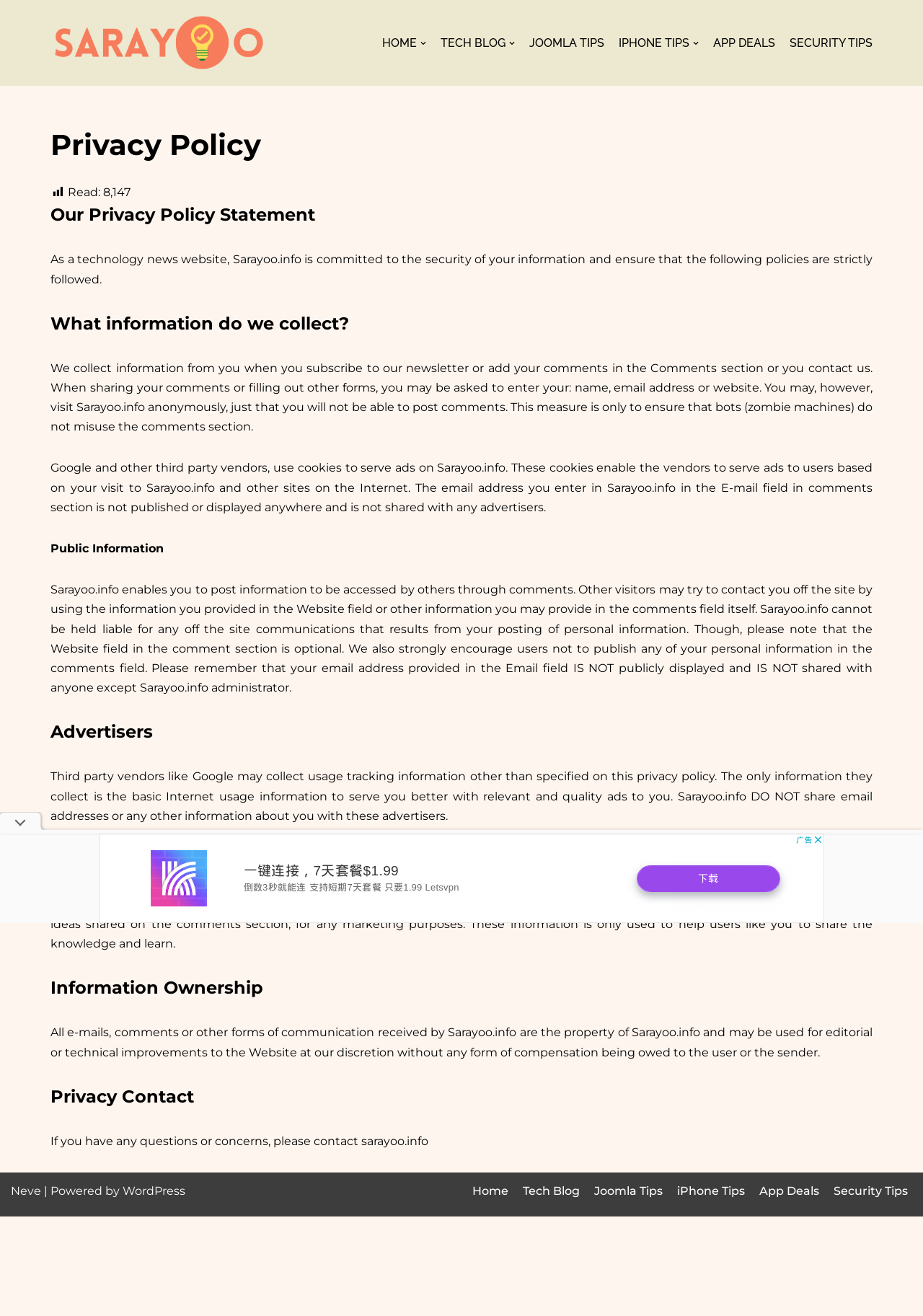Please identify the bounding box coordinates of the element's region that I should click in order to complete the following instruction: "Click on the 'TECH BLOG' dropdown". The bounding box coordinates consist of four float numbers between 0 and 1, i.e., [left, top, right, bottom].

[0.477, 0.026, 0.558, 0.04]